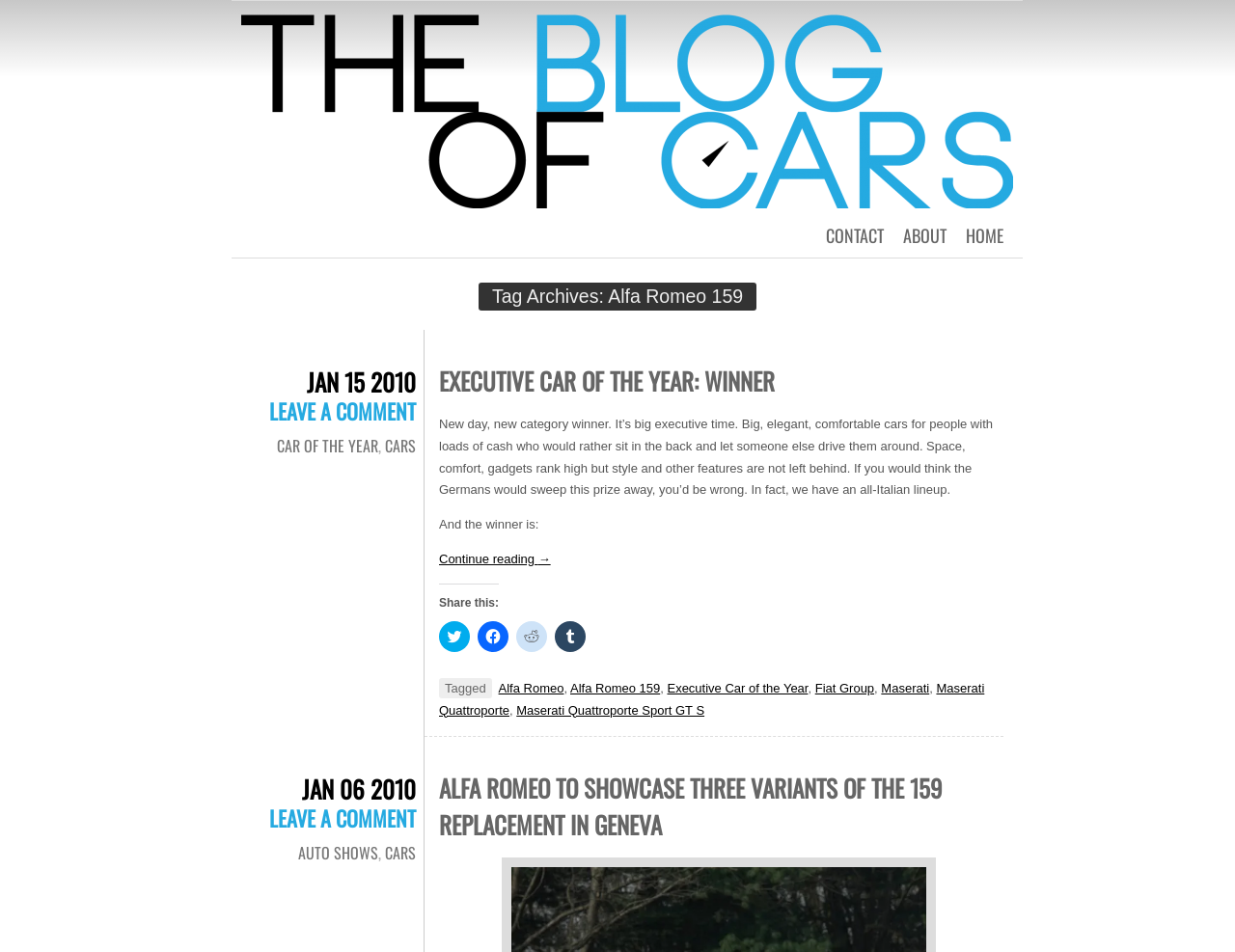What is the category of the car of the year?
Use the image to answer the question with a single word or phrase.

Executive Car